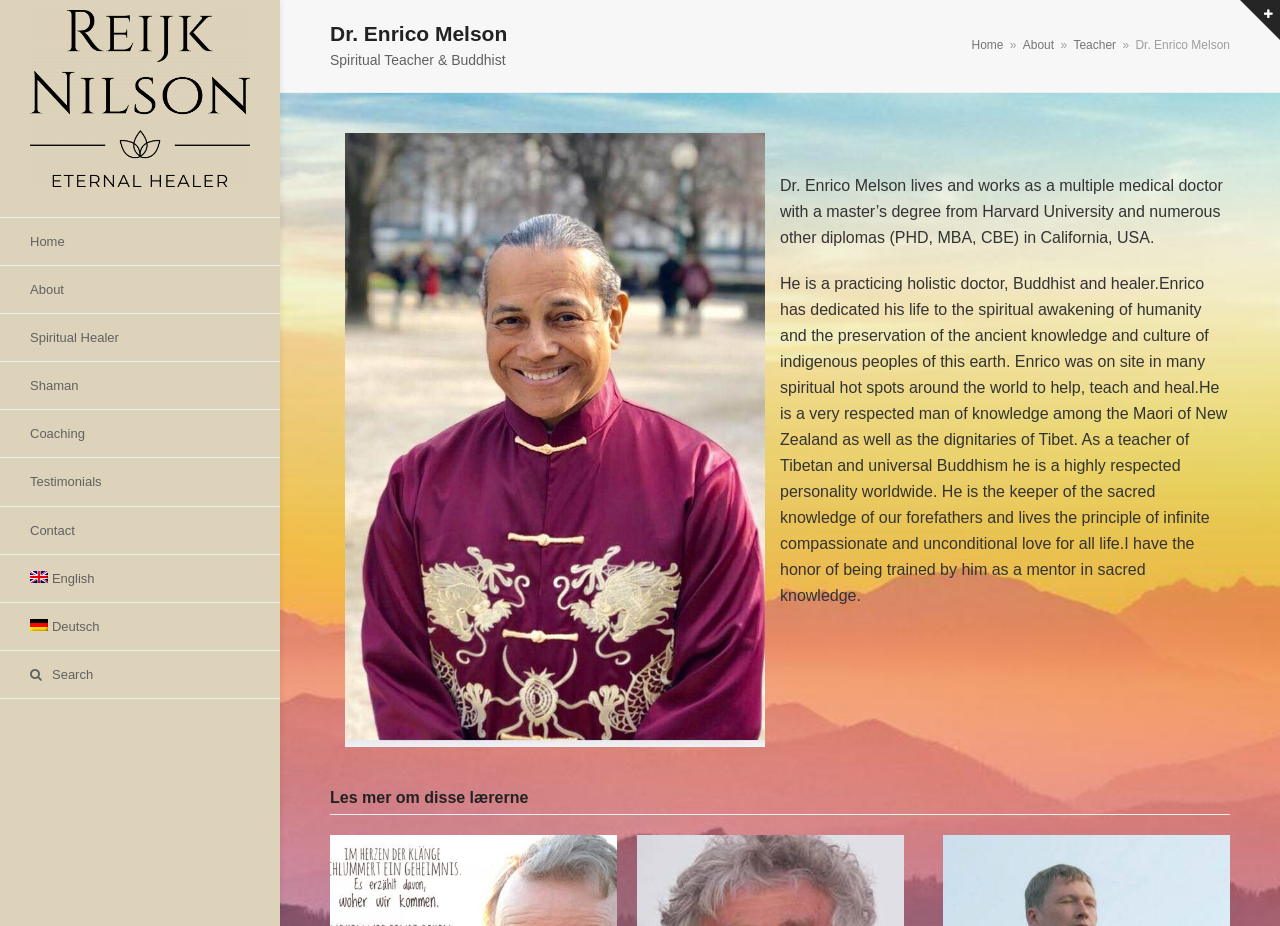Provide the bounding box coordinates for the area that should be clicked to complete the instruction: "Click the About link".

[0.0, 0.287, 0.219, 0.338]